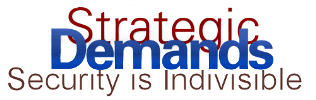What is the tagline of 'Strategic Demands'?
Look at the image and respond with a one-word or short-phrase answer.

Security is Indivisible